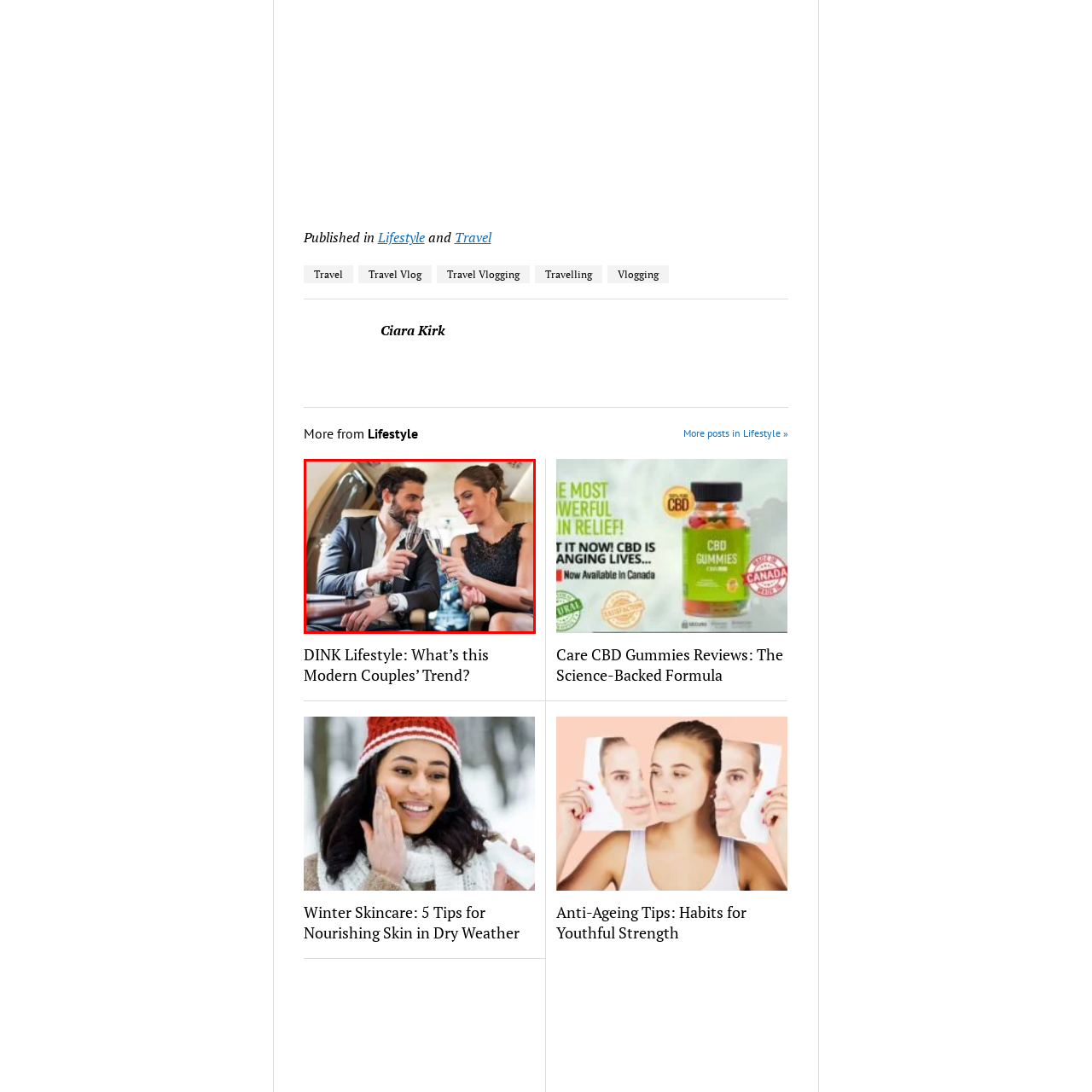What are the couple toasting with?
Study the area inside the red bounding box in the image and answer the question in detail.

The caption states that the couple shares a light-hearted toast while clinking their champagne flutes, indicating that they are toasting with champagne flutes.